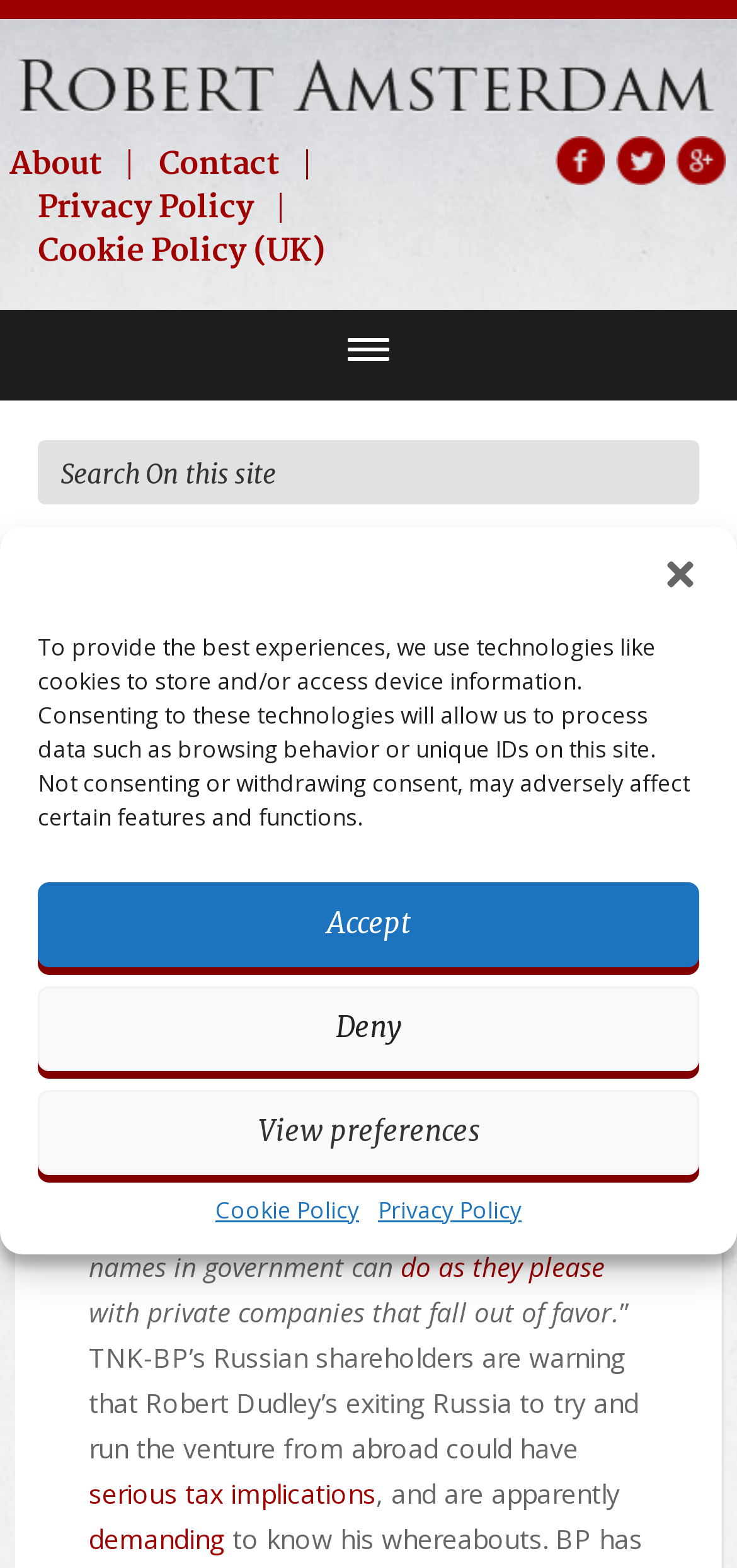Please respond in a single word or phrase: 
What is the accusation made against Mechel?

evading taxes